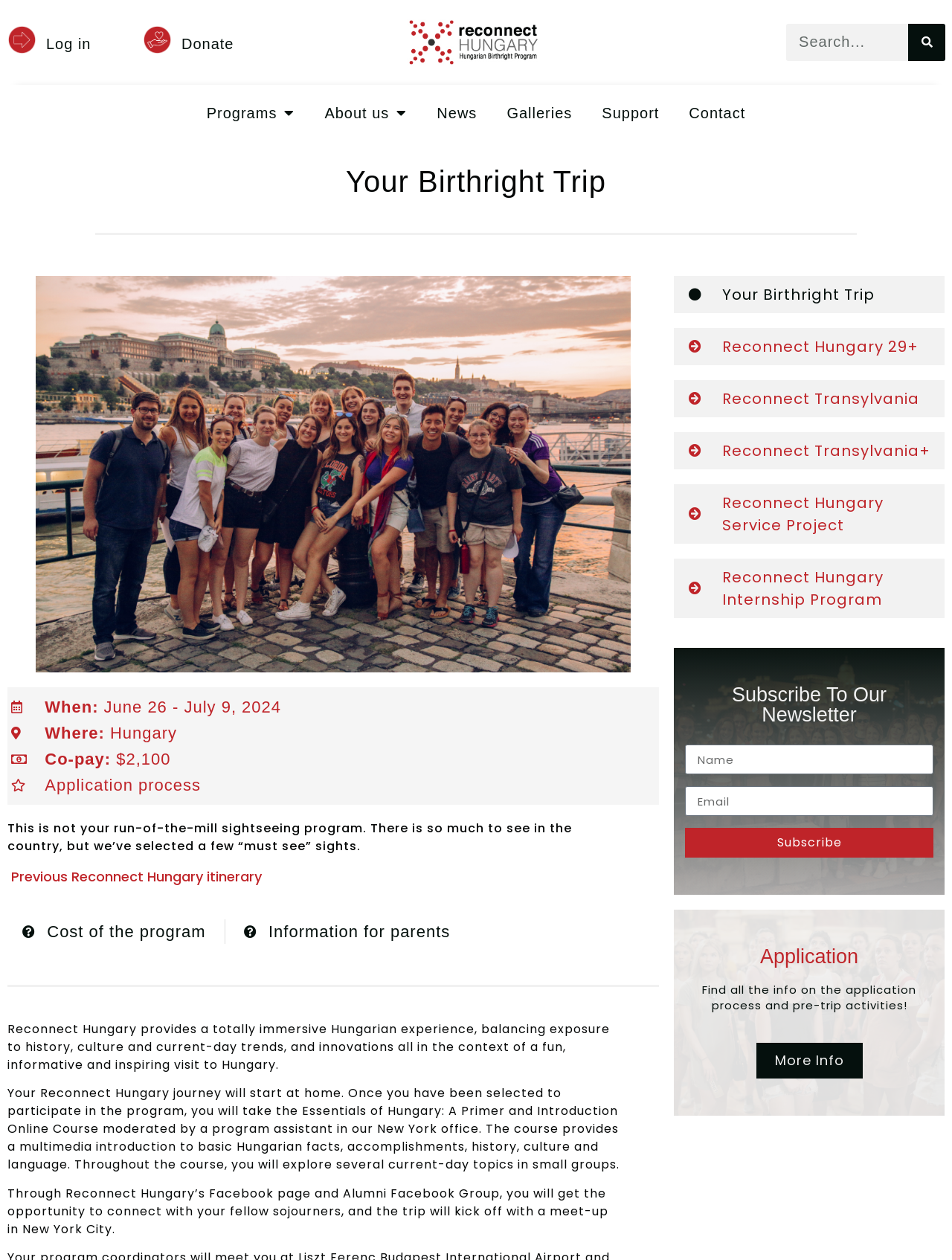Please provide a one-word or phrase answer to the question: 
What is the name of the Facebook group for participants?

Alumni Facebook Group